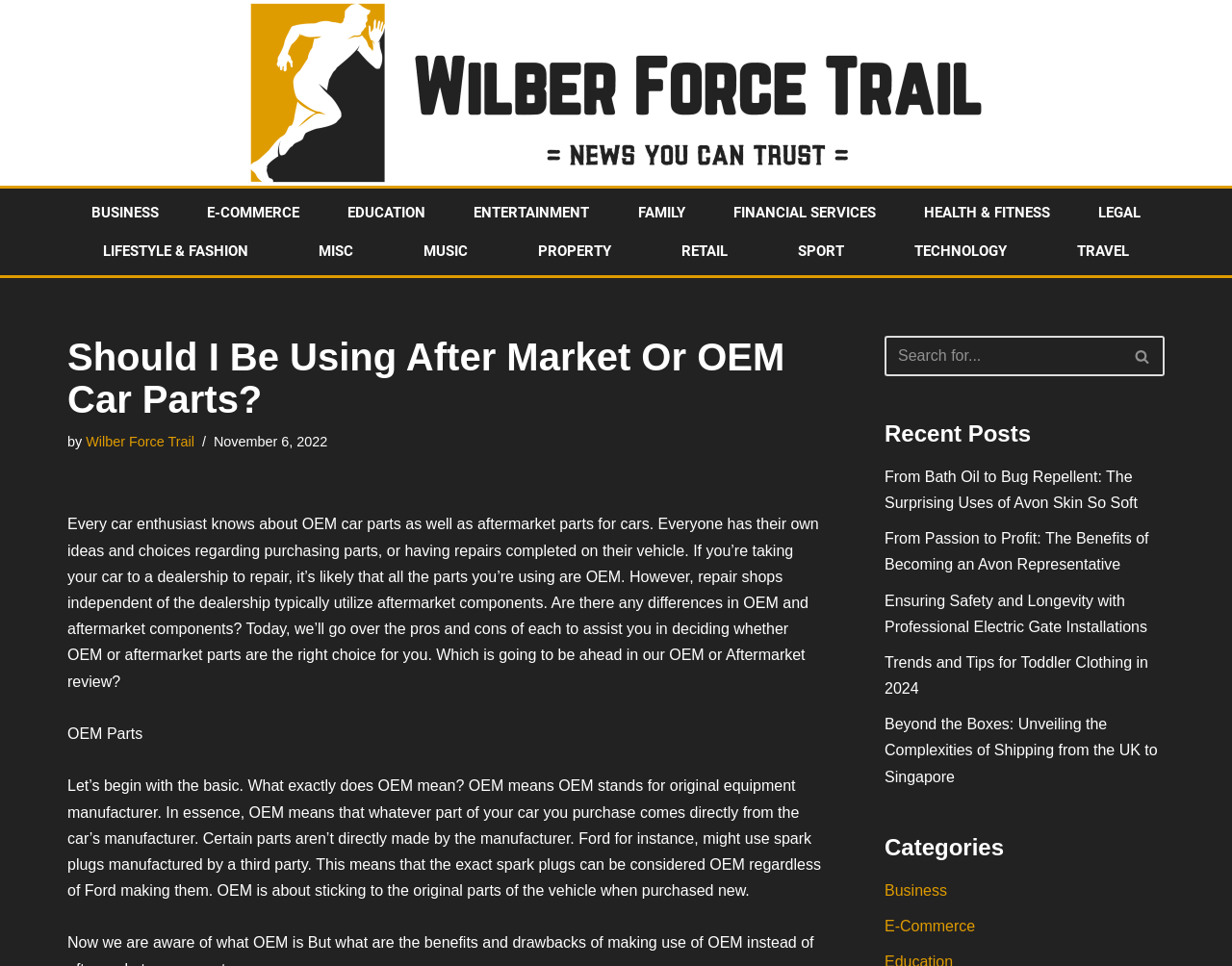What categories are listed at the bottom of the webpage?
Using the image as a reference, answer the question with a short word or phrase.

Business, E-Commerce, etc.